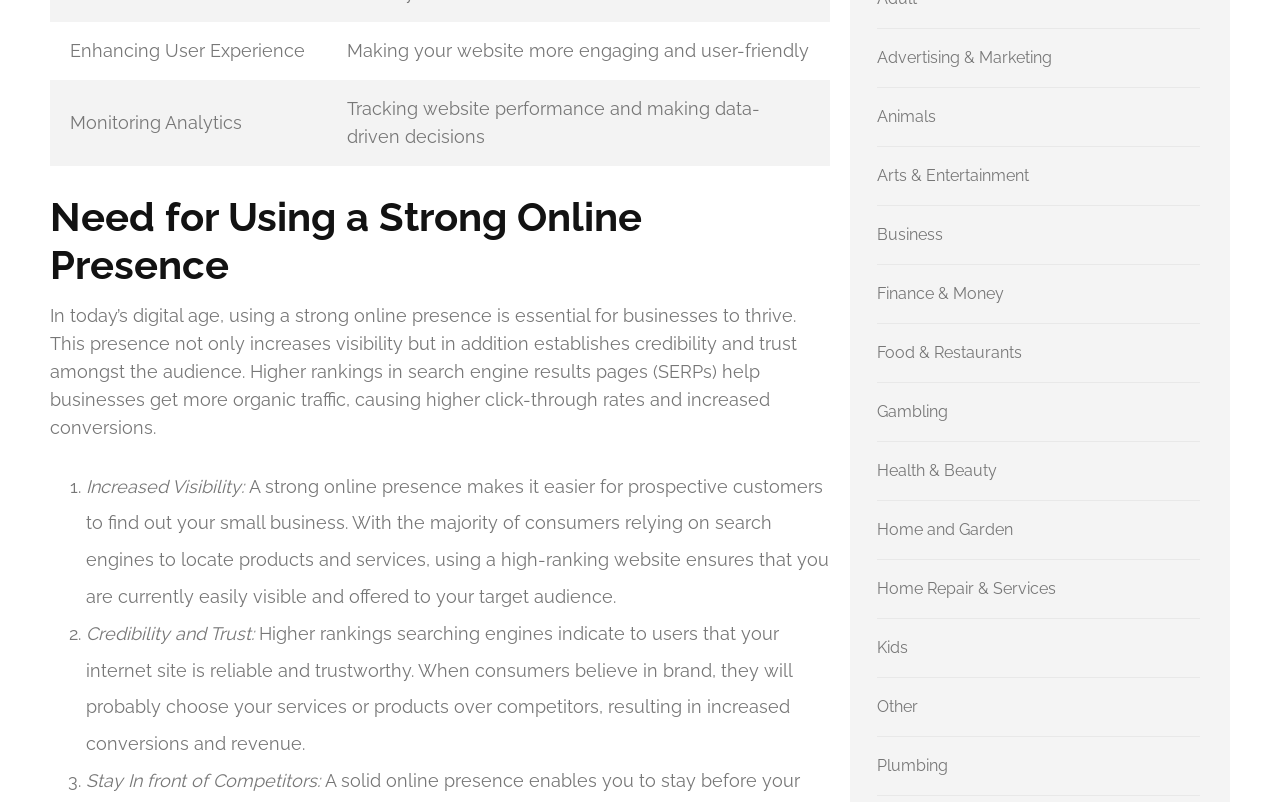How many points are mentioned as benefits of a strong online presence?
Using the visual information, reply with a single word or short phrase.

3